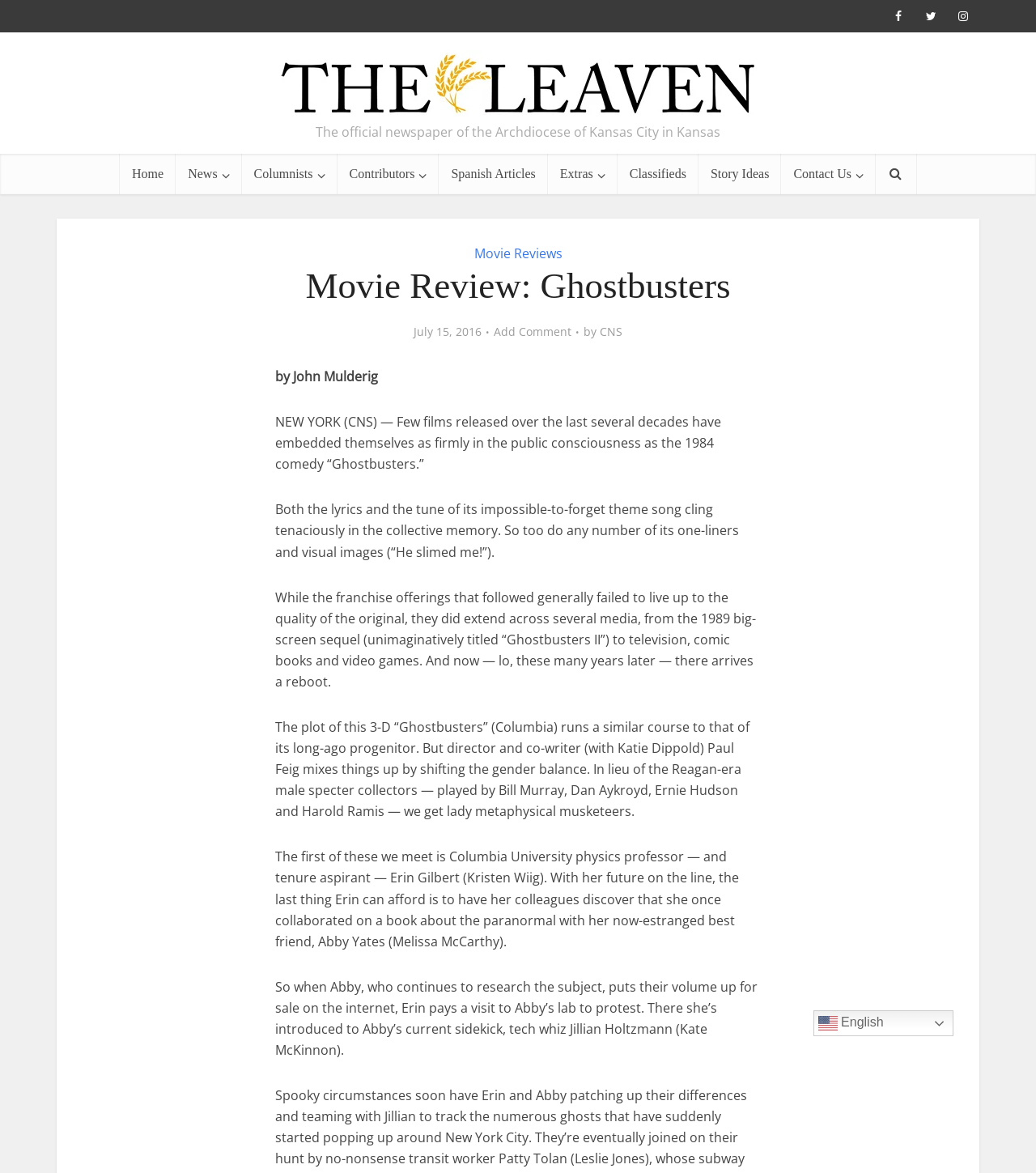Find the bounding box coordinates of the element's region that should be clicked in order to follow the given instruction: "Switch to English language". The coordinates should consist of four float numbers between 0 and 1, i.e., [left, top, right, bottom].

[0.785, 0.861, 0.92, 0.883]